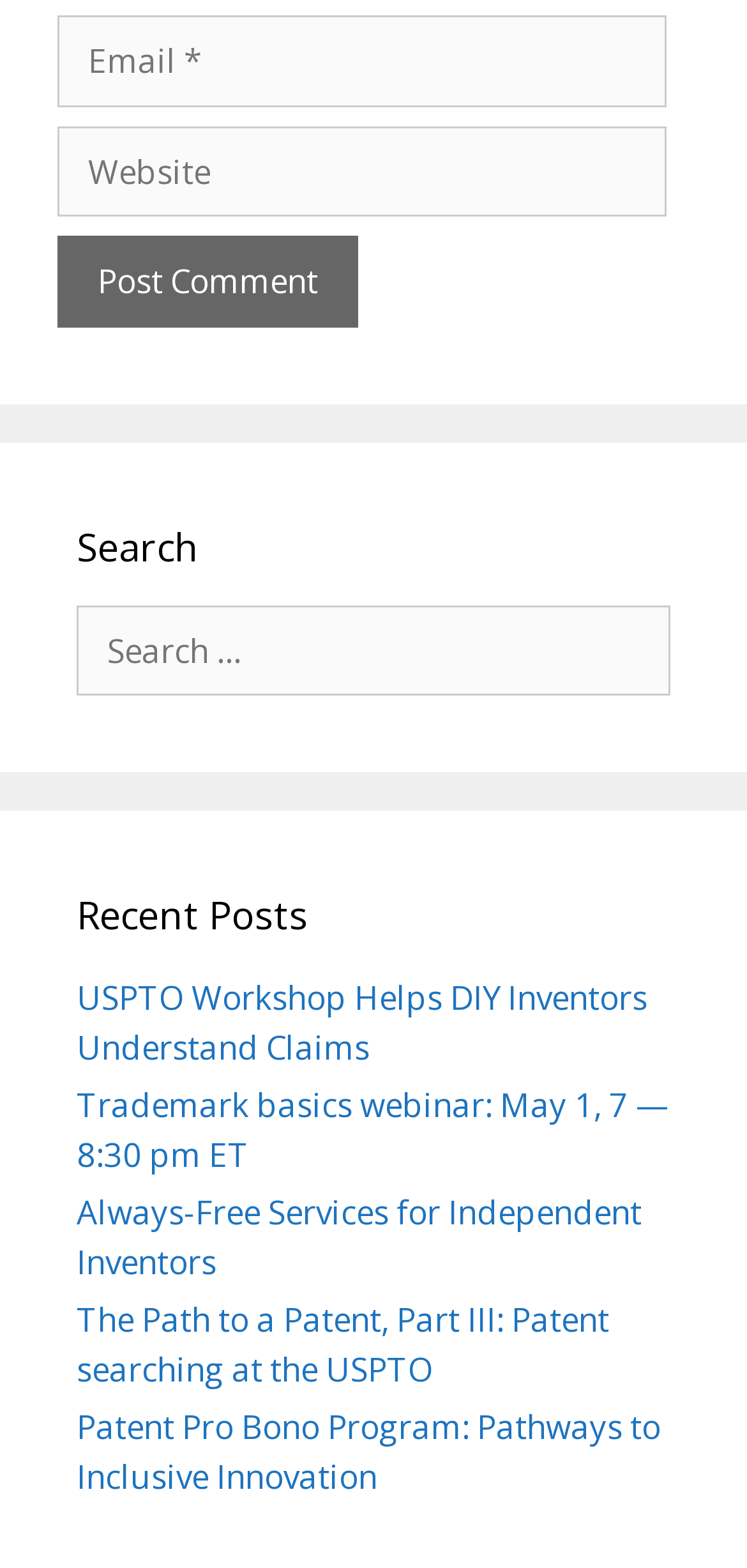What is the button at the top used for?
Provide an in-depth and detailed explanation in response to the question.

The button at the top is labeled as 'Post Comment', indicating that it is used to submit a comment or post after filling in the required email and website textboxes.